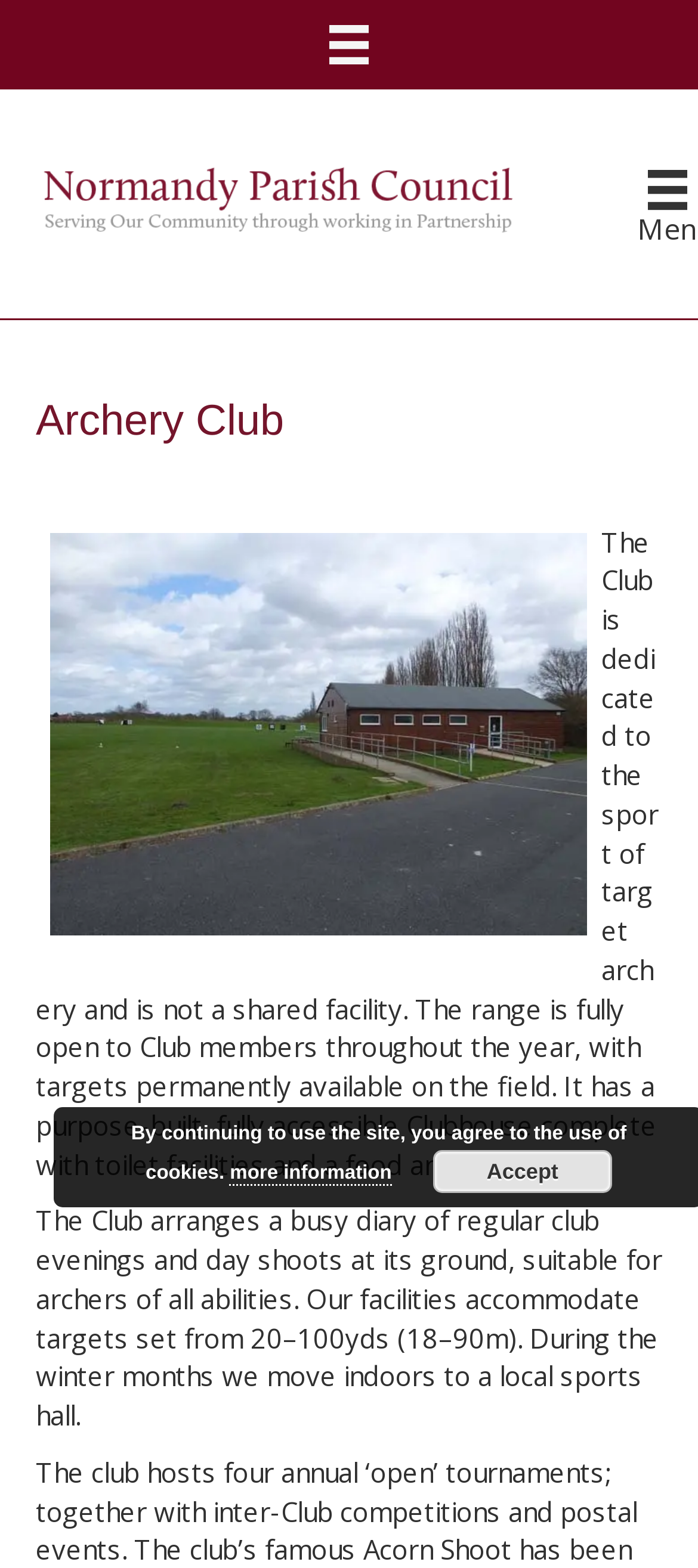Generate a detailed explanation of the webpage's features and information.

The webpage is about the Archery Club, which is dedicated to the sport of target archery. At the top left of the page, there is a button labeled "Menu" and an image next to it. Below this, there is a link to the Normandy Parish Council, accompanied by an image with the same name. On the top right, there is another image.

The main content of the page is divided into two sections. The first section has a heading "Archery Club" and features a large image, likely of the archery field, taking up most of the width. Below the image, there is a paragraph of text describing the club's facilities, including a purpose-built clubhouse and targets available on the field.

The second section of the main content has two paragraphs of text. The first paragraph describes the club's activities, including regular club evenings and day shoots, and the facilities available. The second paragraph mentions the club's indoor activities during the winter months.

At the bottom of the page, there is a notice about the use of cookies, with a link to "more information" and a button to "Accept" the terms.